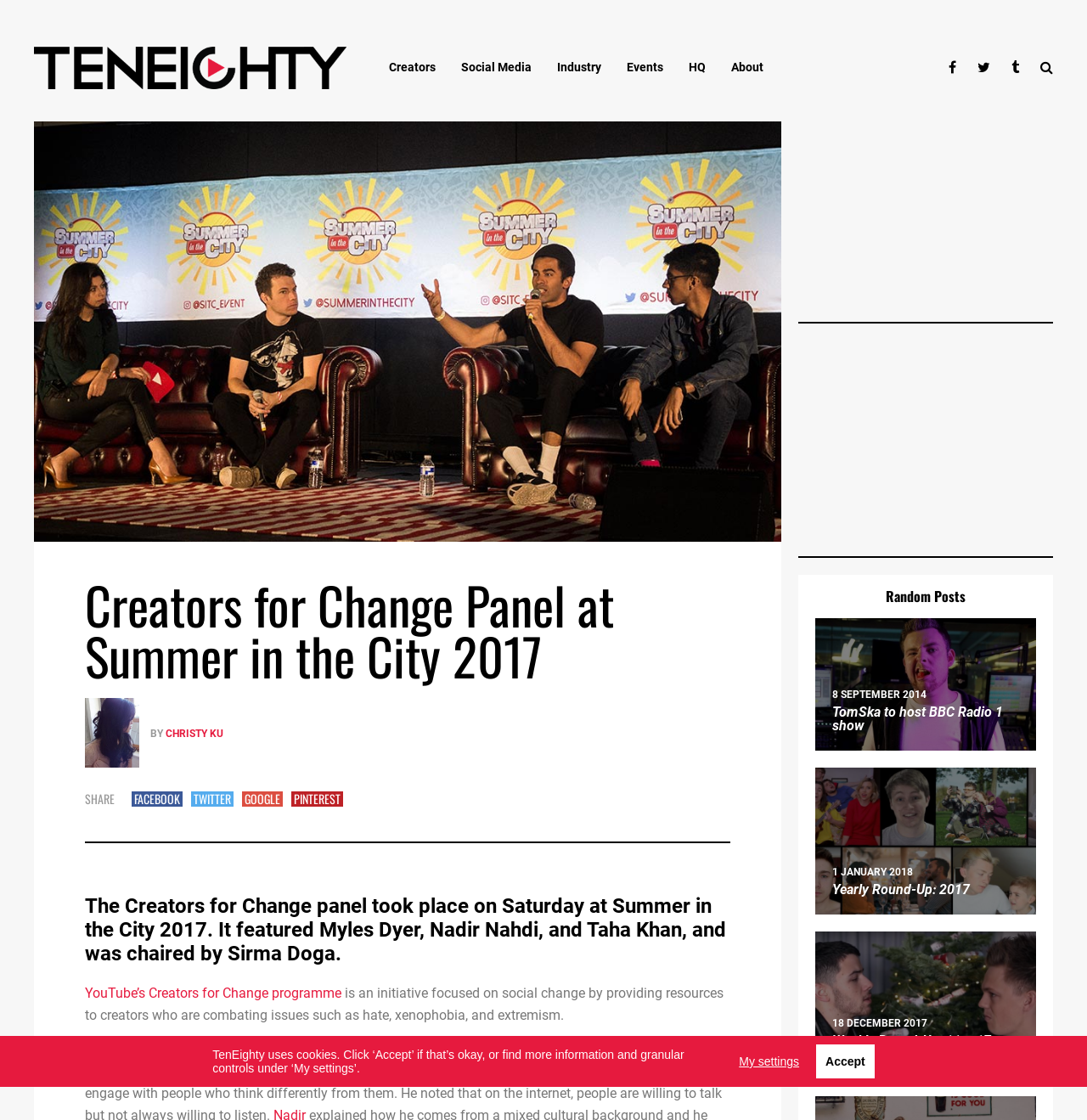What is the purpose of YouTube's Creators for Change programme?
Use the image to answer the question with a single word or phrase.

Social change